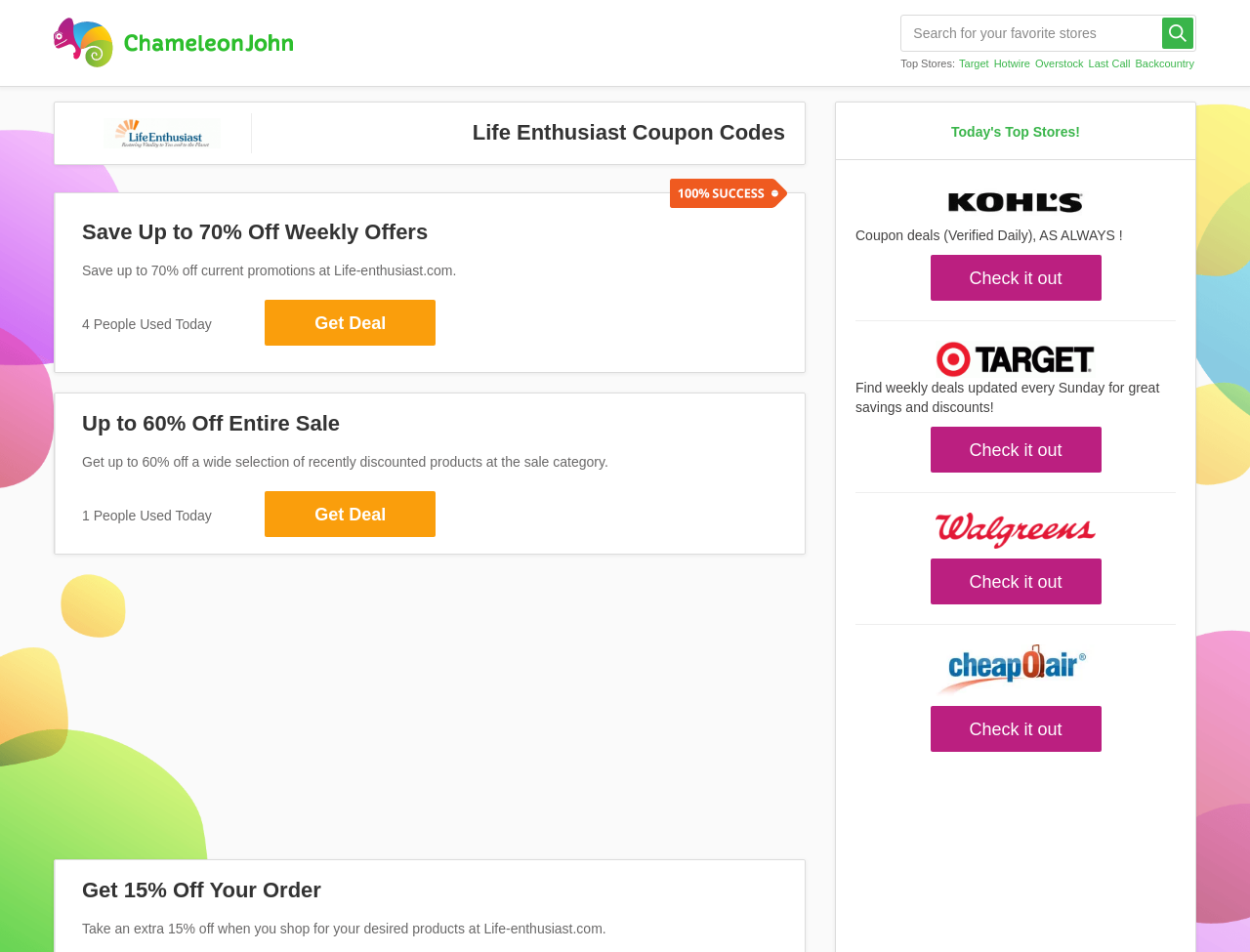Give a one-word or short-phrase answer to the following question: 
How many people used the 'Up to 60% Off Entire Sale' deal today?

1